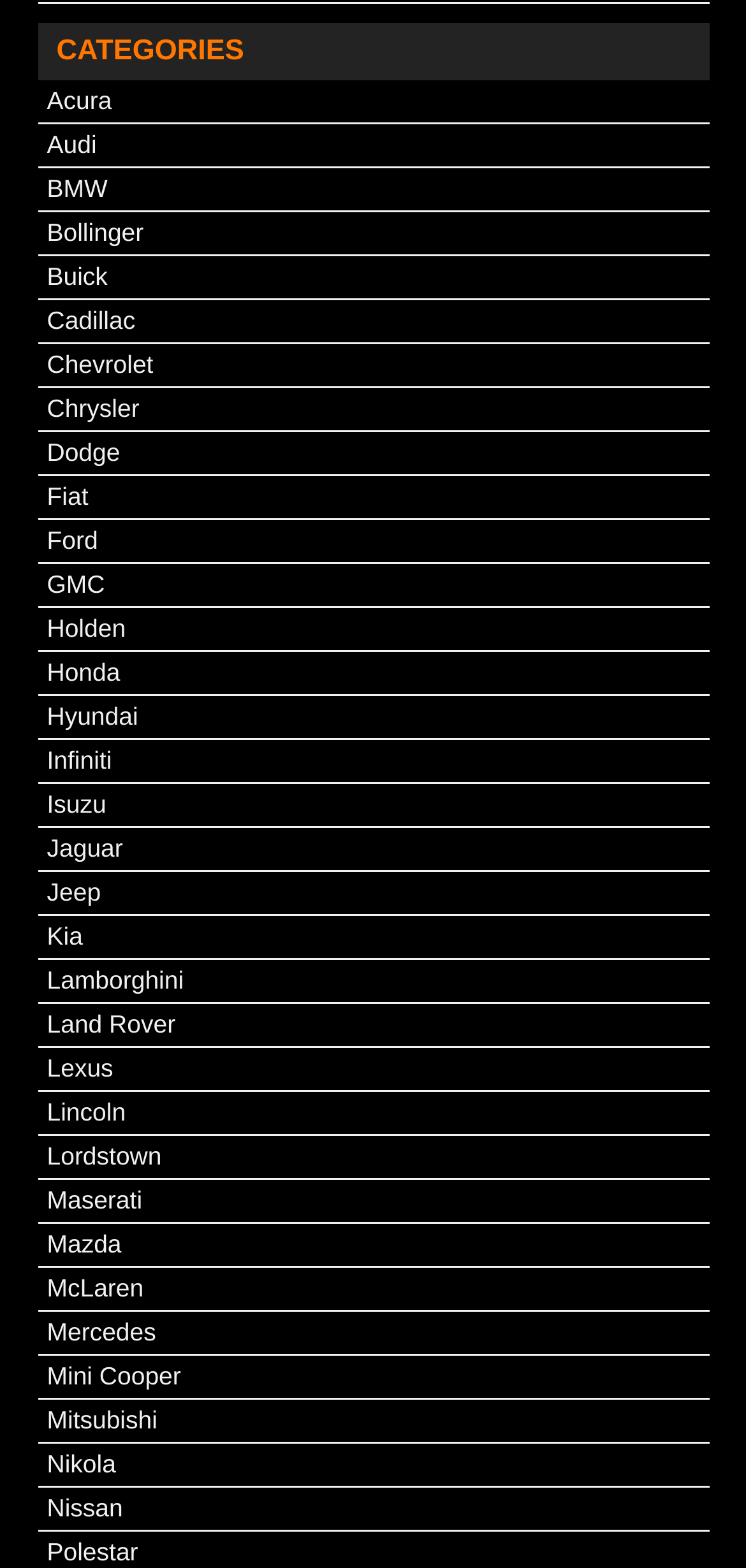Find the bounding box of the UI element described as follows: "Land Rover".

[0.063, 0.644, 0.235, 0.663]